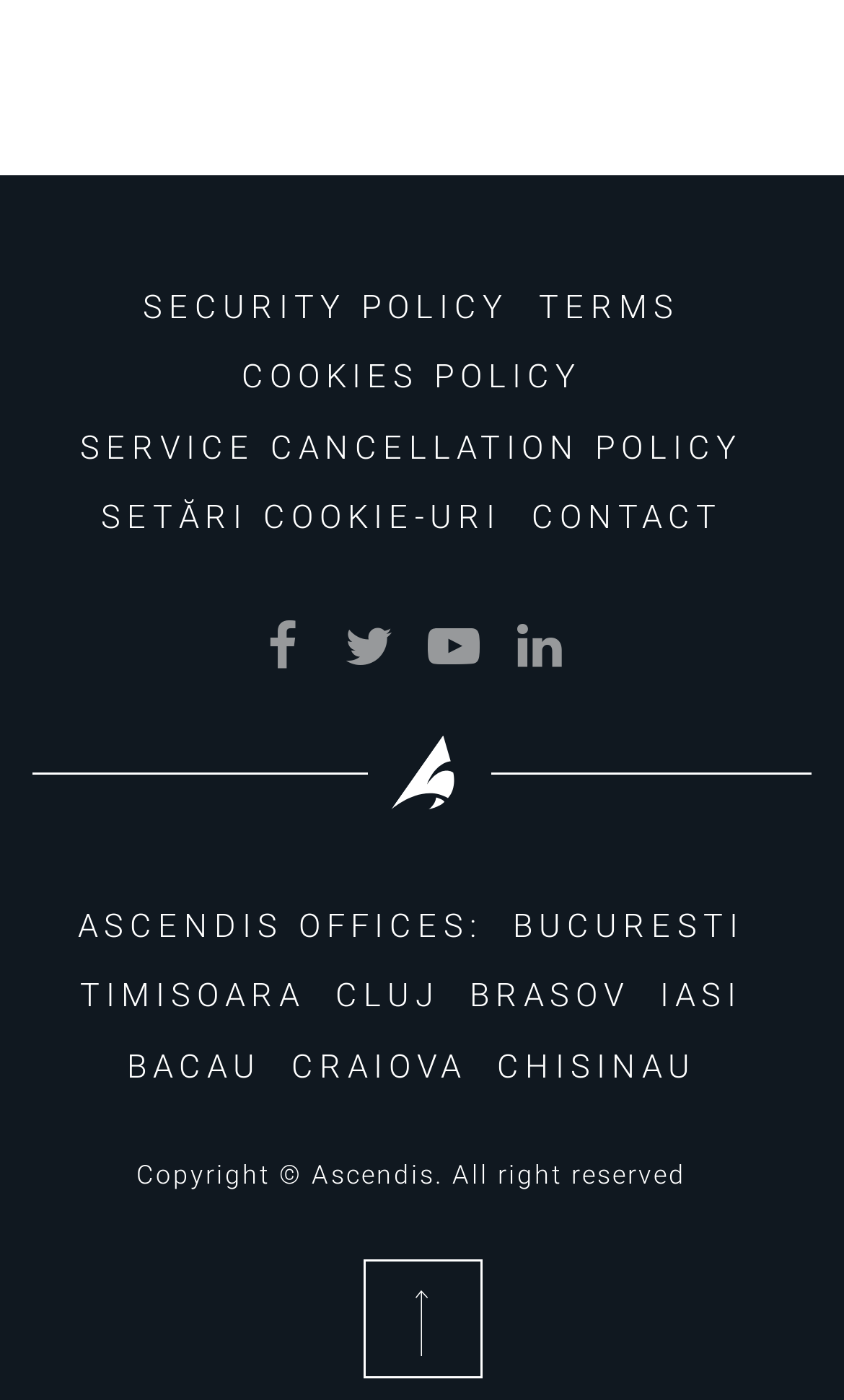Could you please study the image and provide a detailed answer to the question:
How many office locations are listed?

I counted the number of links under 'ASCENDIS OFFICES:' which are 'BUCURESTI', 'TIMISOARA', 'CLUJ', 'BRASOV', 'IASI', 'BACAU', 'CRAIOVA', 'CHISINAU'. There are 9 office locations listed.